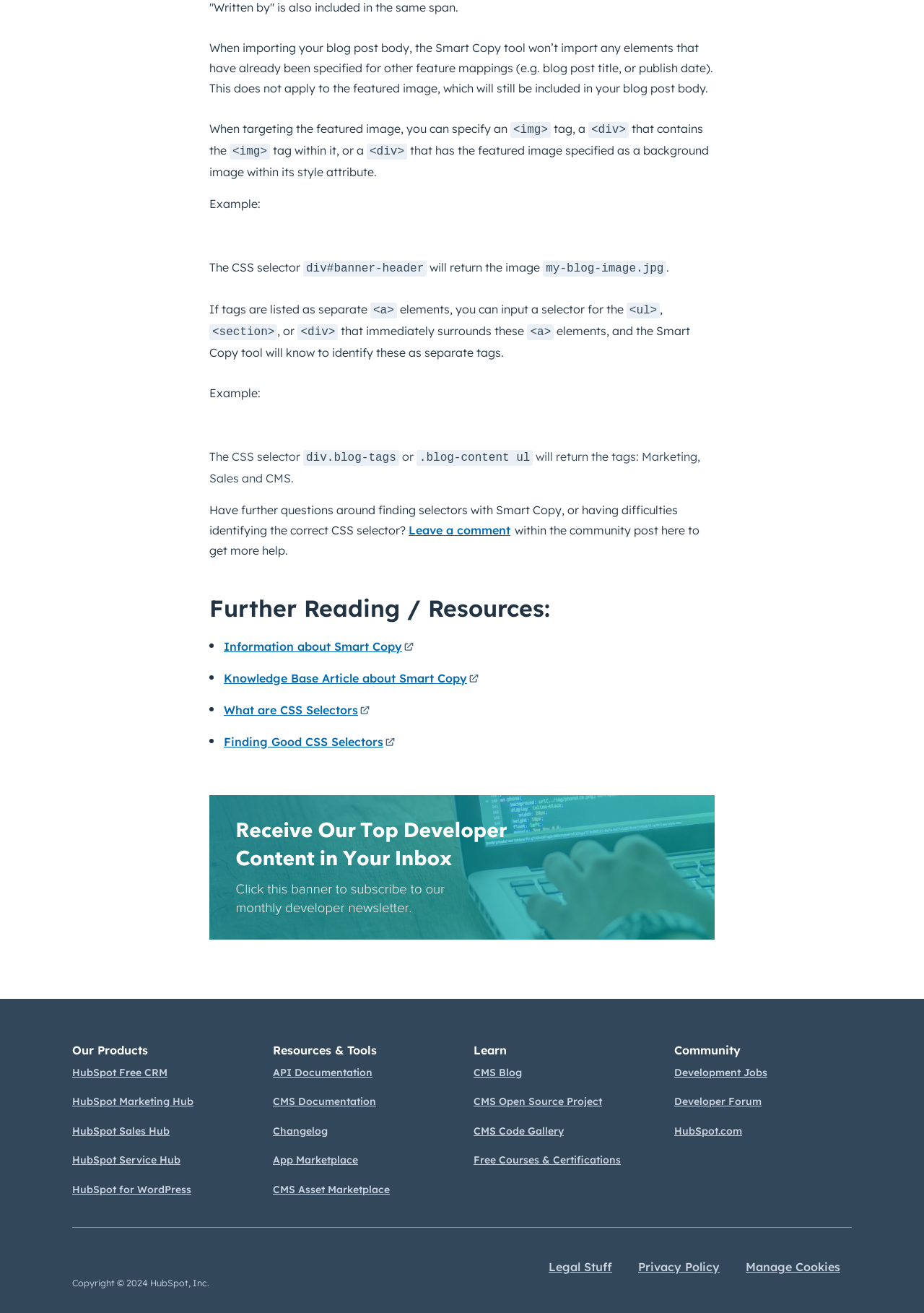Using the element description: "API Documentation", determine the bounding box coordinates for the specified UI element. The coordinates should be four float numbers between 0 and 1, [left, top, right, bottom].

[0.295, 0.806, 0.488, 0.828]